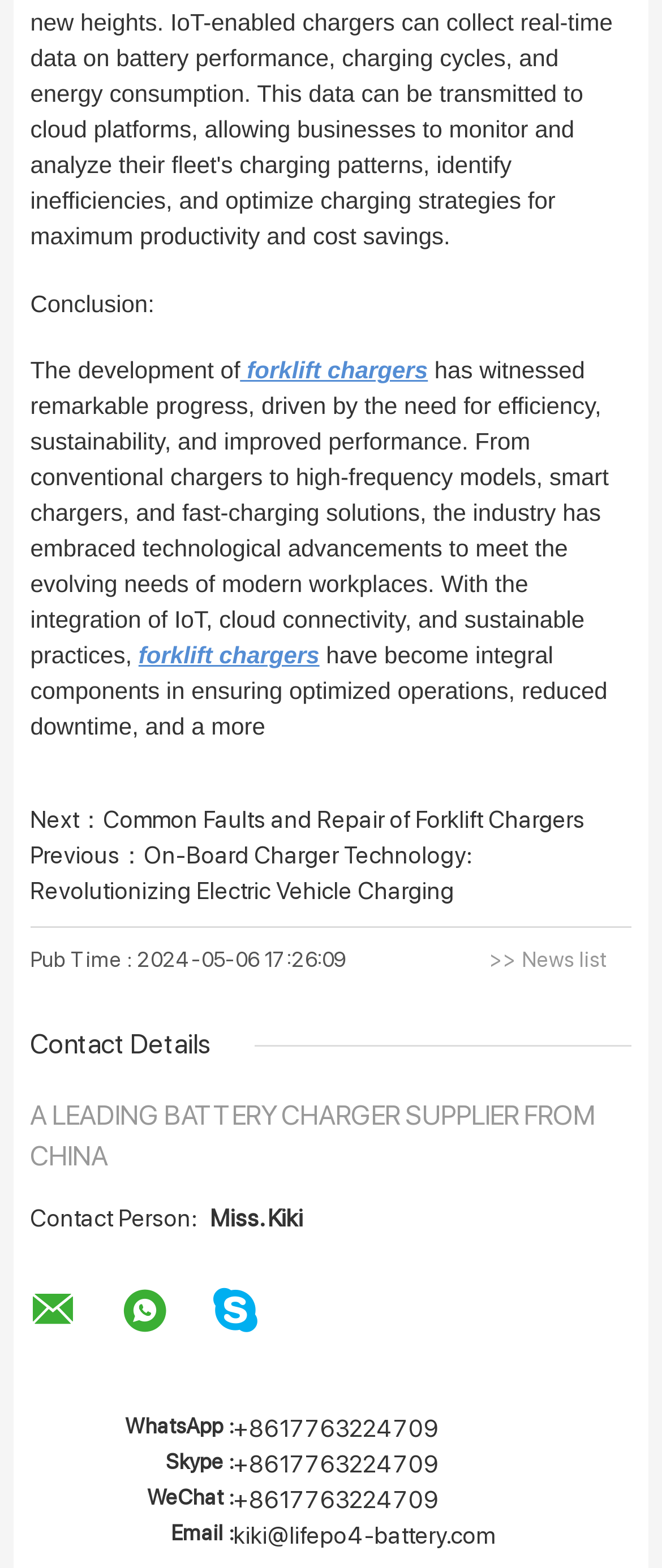Answer succinctly with a single word or phrase:
What is the previous article about?

On-Board Charger Technology